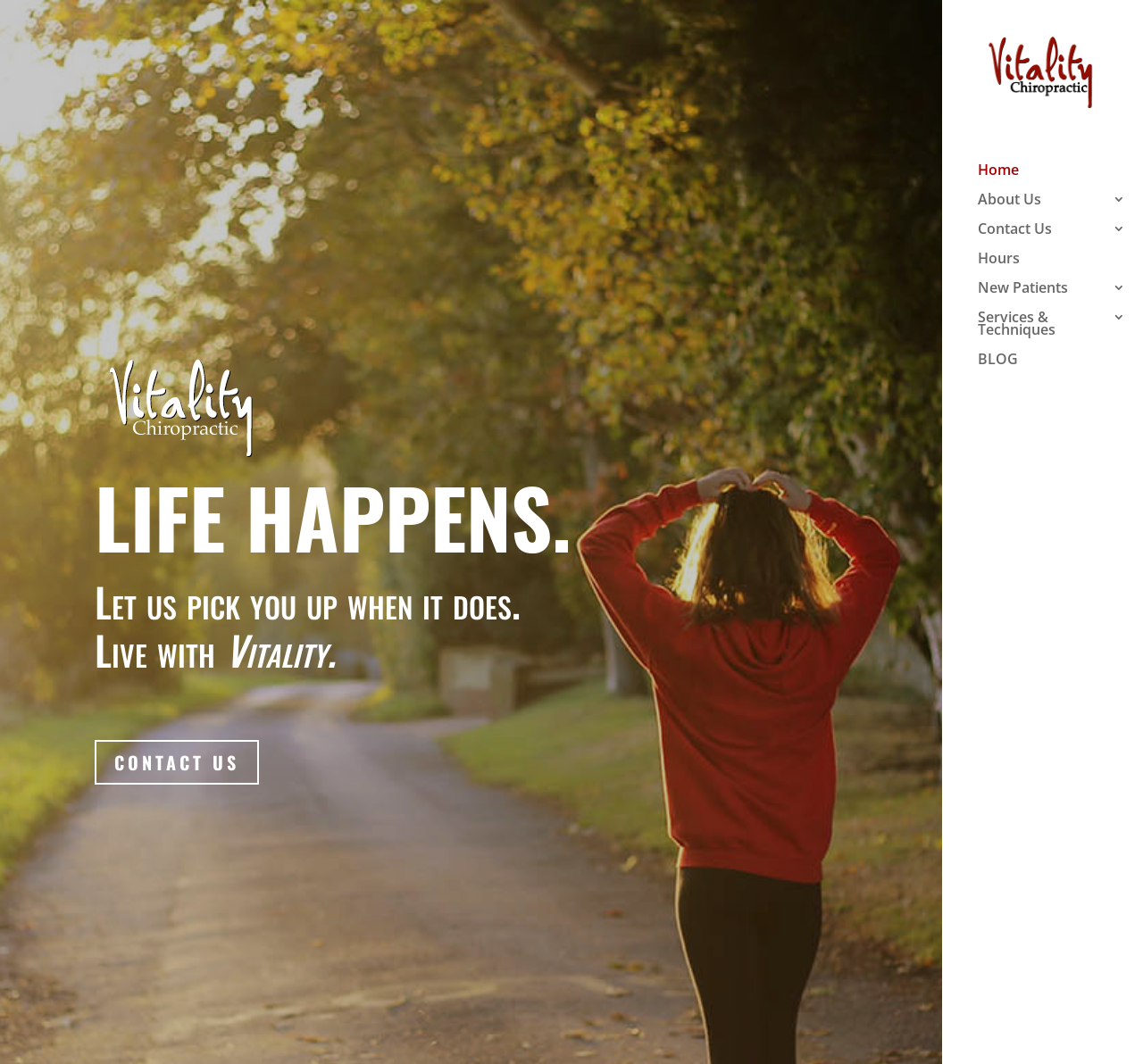Identify the bounding box coordinates of the region that needs to be clicked to carry out this instruction: "Read the 'LIFE HAPPENS.' heading". Provide these coordinates as four float numbers ranging from 0 to 1, i.e., [left, top, right, bottom].

[0.082, 0.436, 0.621, 0.543]